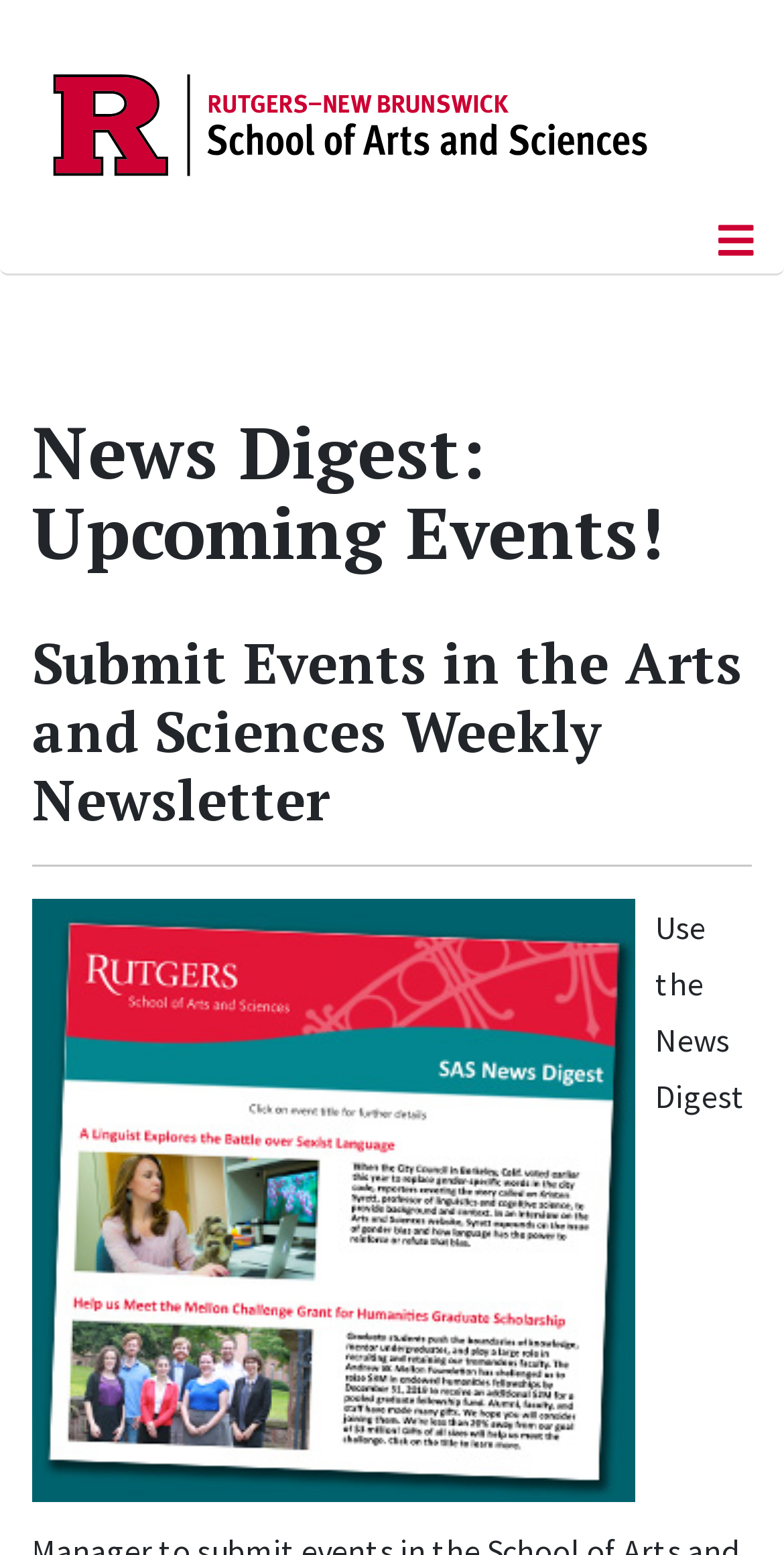Using the provided element description: "aria-label="Toggle Navigation"", determine the bounding box coordinates of the corresponding UI element in the screenshot.

[0.883, 0.135, 0.996, 0.174]